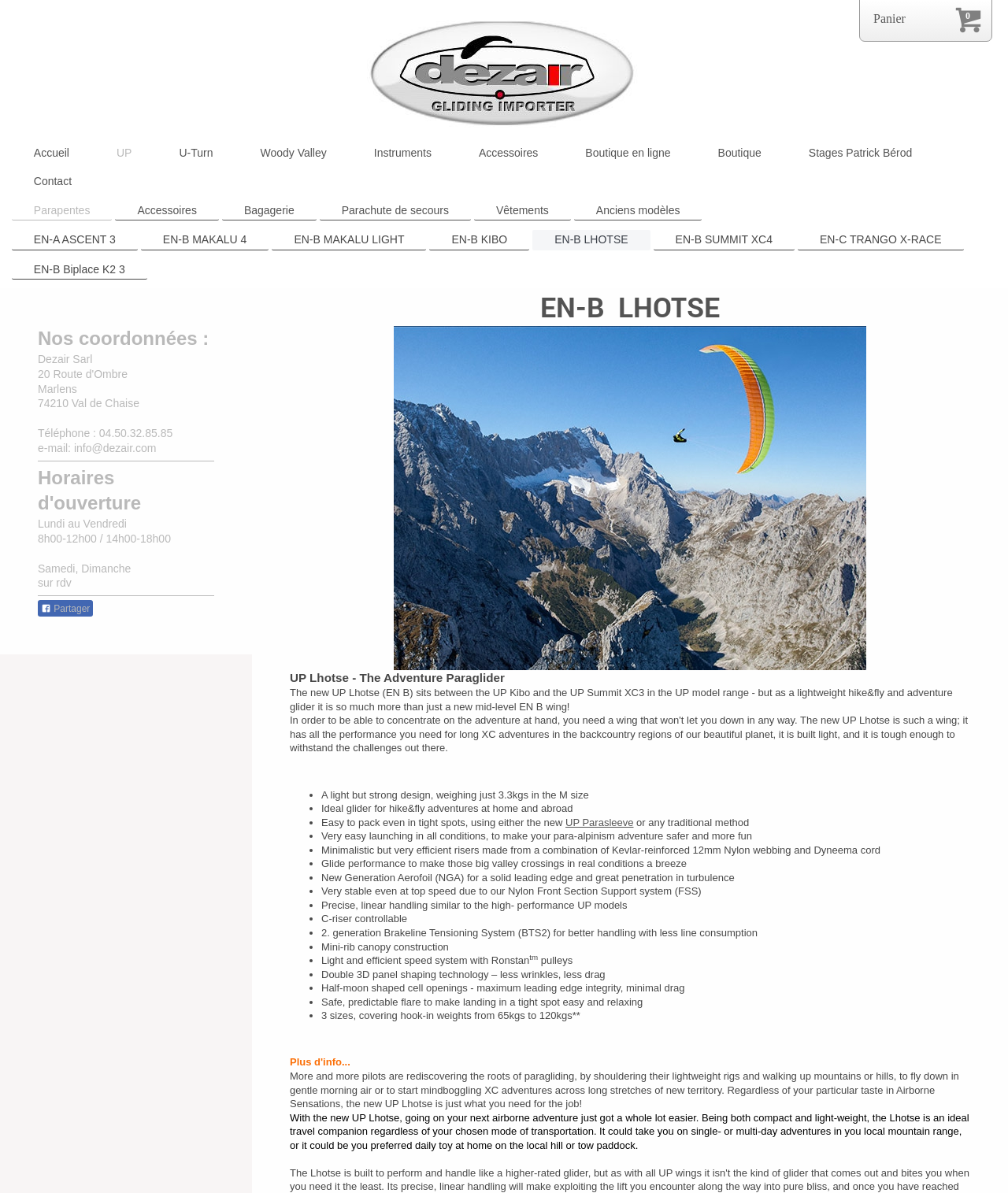Answer the question below using just one word or a short phrase: 
What is the purpose of the UP Lhotse paraglider?

Hike and fly adventures